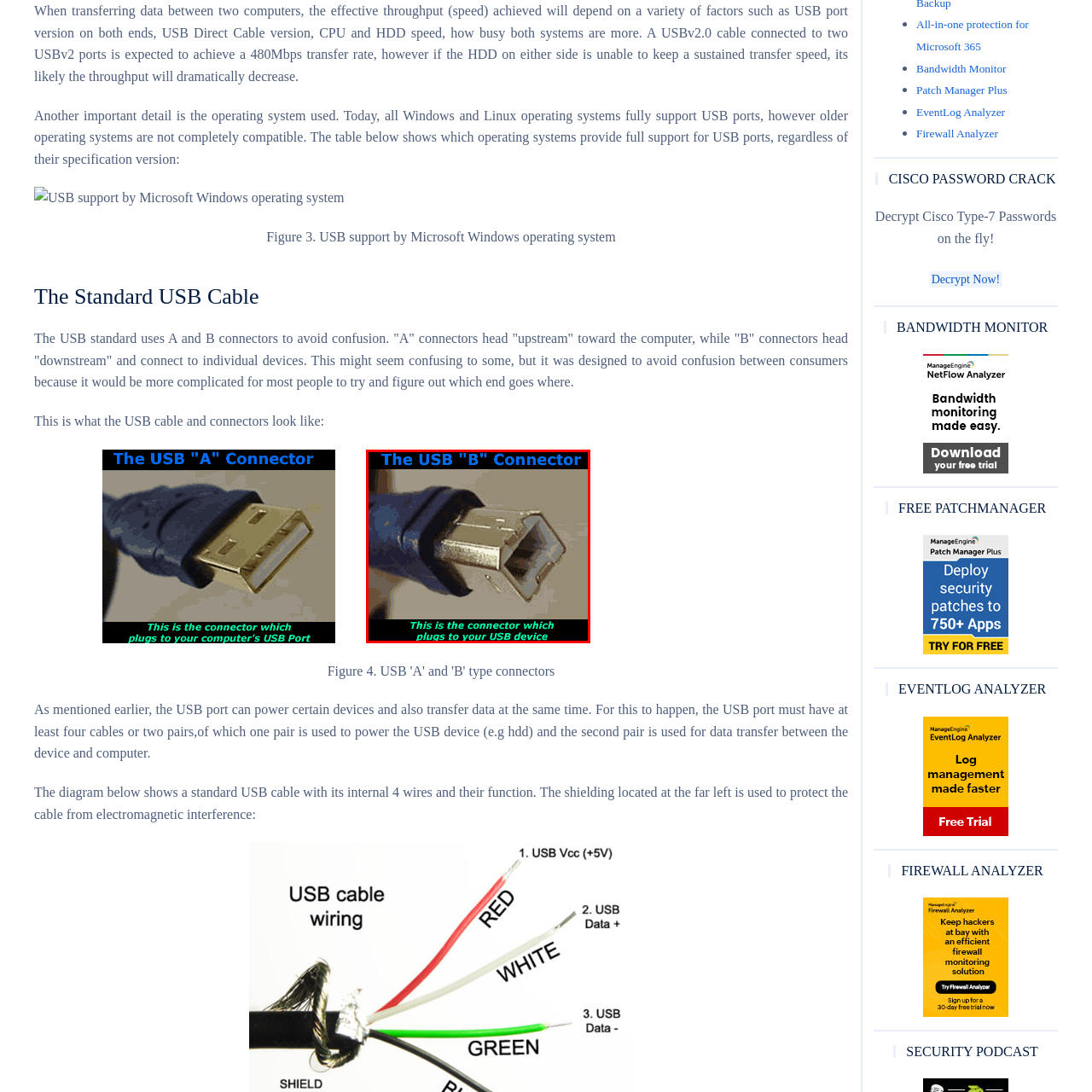Give a detailed account of the scene depicted in the image inside the red rectangle.

The image prominently displays a USB "B" connector, a vital component in USB connections. This specific connector is designed to plug into USB devices, distinguishing it from the USB "A" connector, which connects to computers. The image features an illustrative background with a focus on the USB "B" connector, showcasing its shape and design. Accompanying text states, "This is the connector which plugs to your USB device," emphasizing its functional importance.